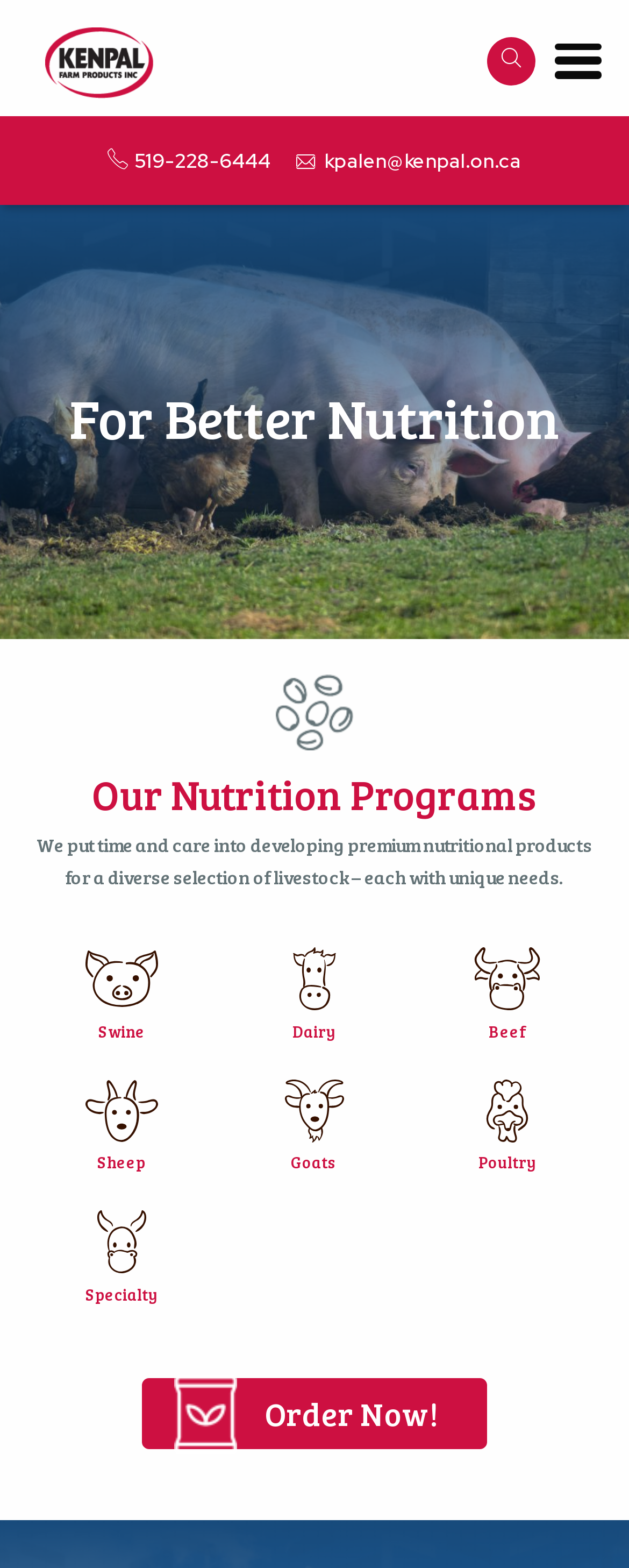Please determine the bounding box coordinates of the clickable area required to carry out the following instruction: "Learn about dairy nutrition". The coordinates must be four float numbers between 0 and 1, represented as [left, top, right, bottom].

[0.349, 0.605, 0.651, 0.665]